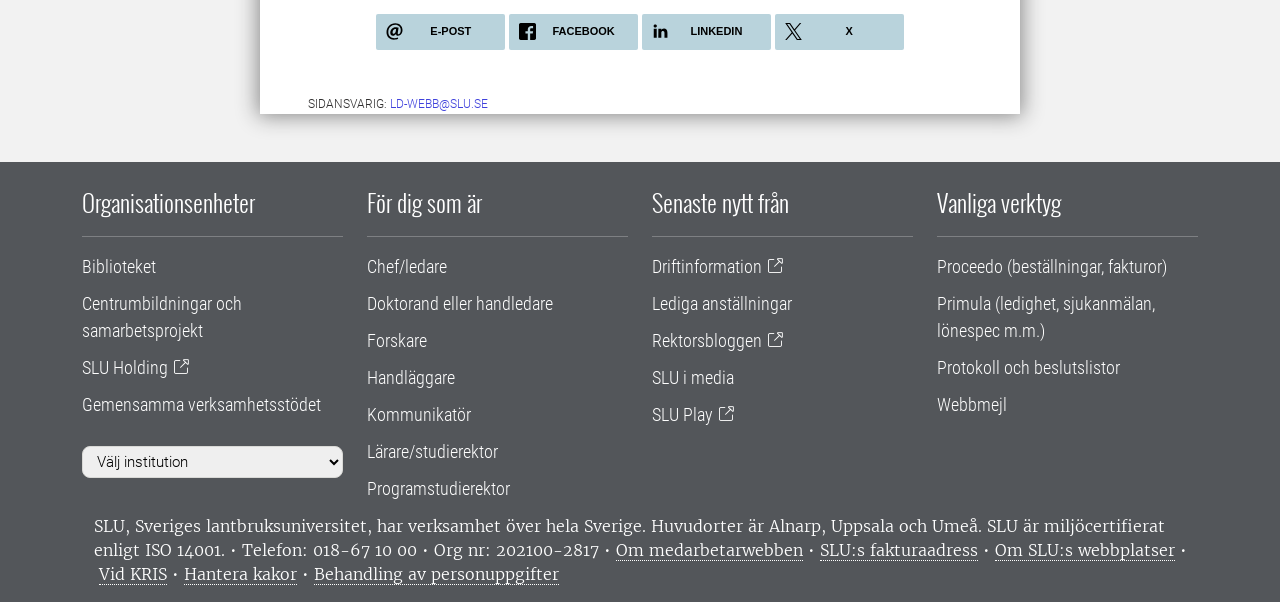Determine the bounding box coordinates of the UI element that matches the following description: "Primula (ledighet, sjukanmälan, lönespec m.m.)". The coordinates should be four float numbers between 0 and 1 in the format [left, top, right, bottom].

[0.732, 0.486, 0.902, 0.566]